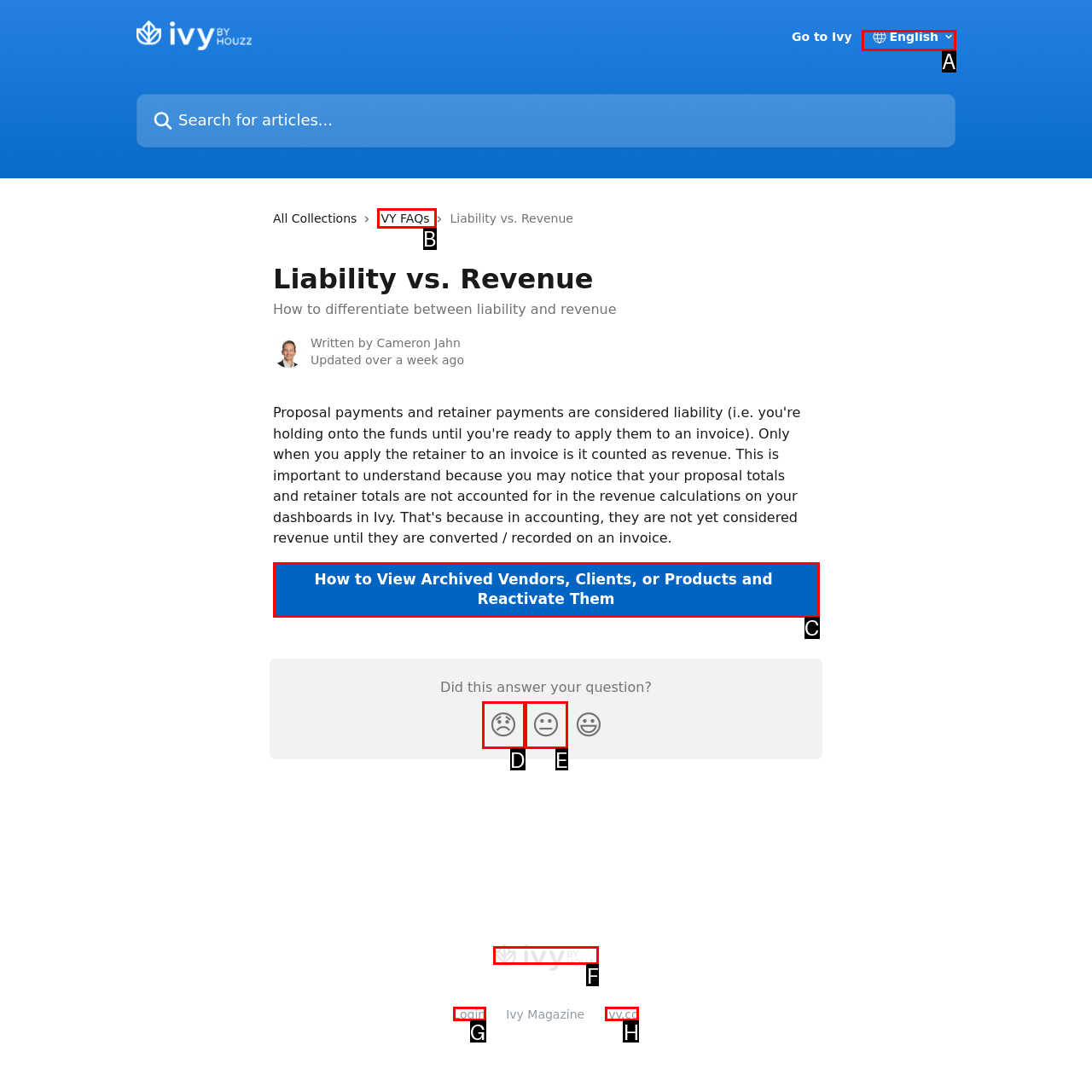For the task: Read the article 'How to View Archived Vendors, Clients, or Products and Reactivate Them', specify the letter of the option that should be clicked. Answer with the letter only.

C